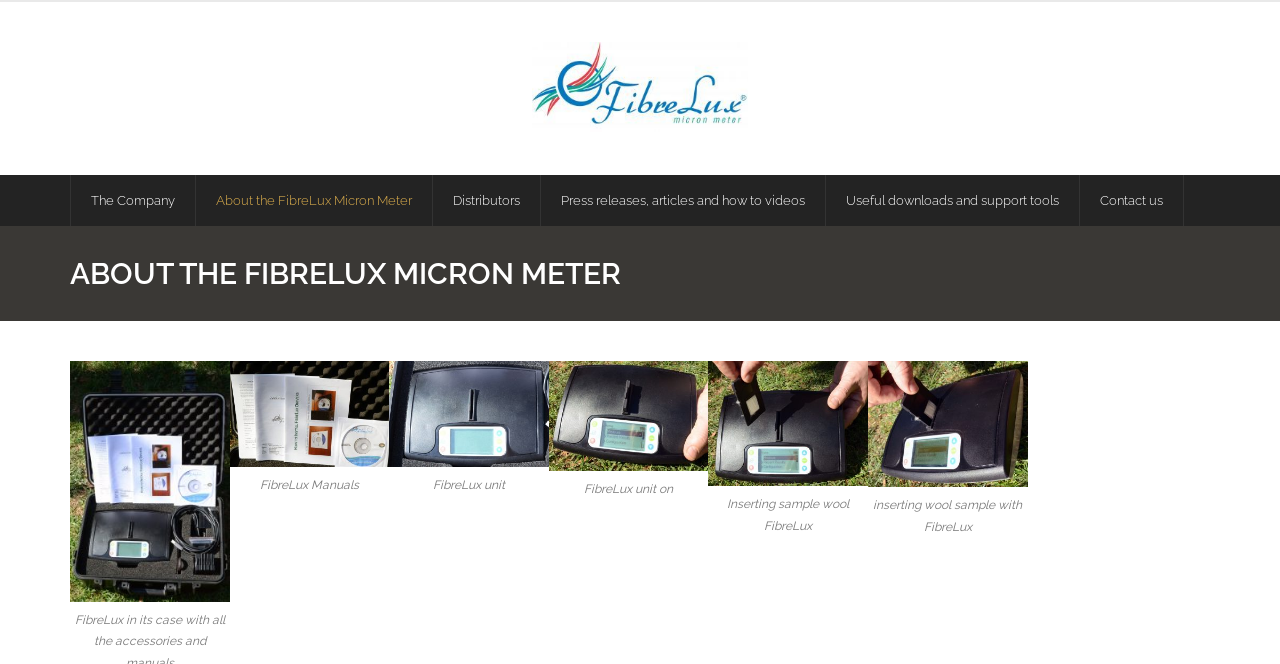Could you indicate the bounding box coordinates of the region to click in order to complete this instruction: "View the FibreLux Micron Meter description".

[0.055, 0.378, 0.945, 0.446]